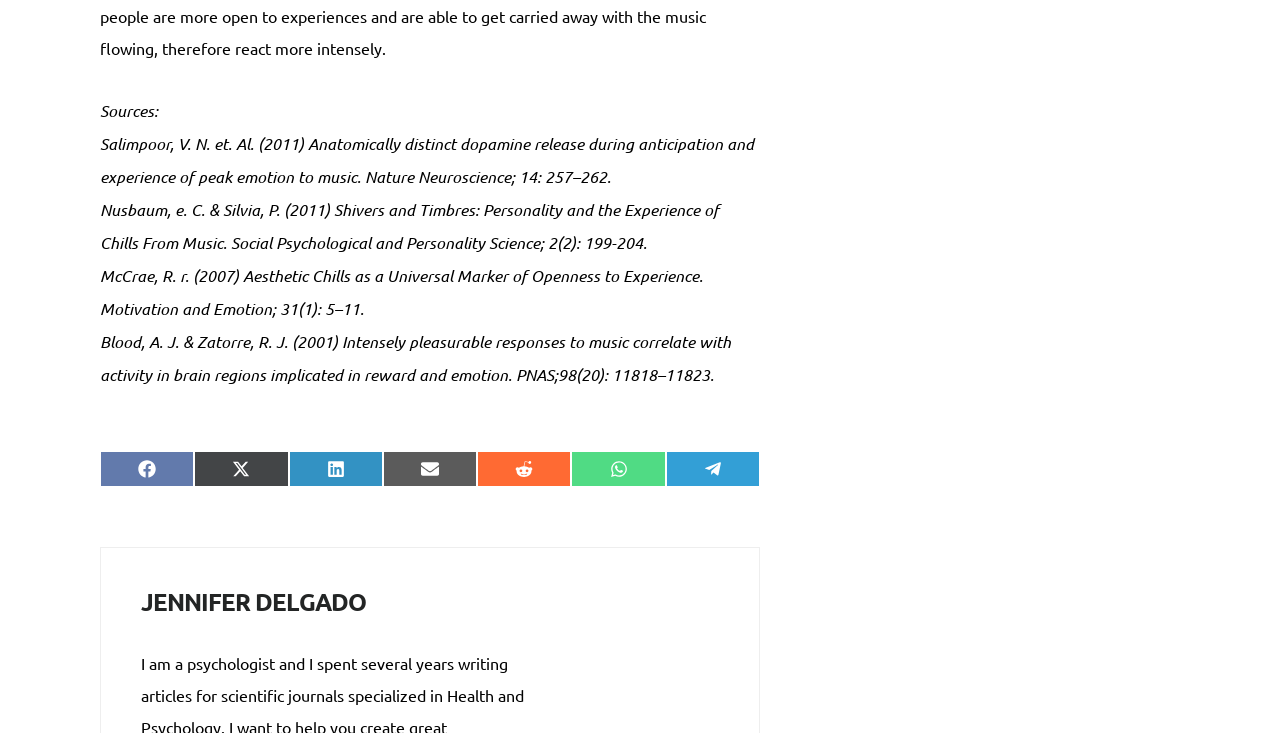Locate the bounding box coordinates of the item that should be clicked to fulfill the instruction: "View Jennifer Delgado's profile".

[0.11, 0.803, 0.562, 0.842]